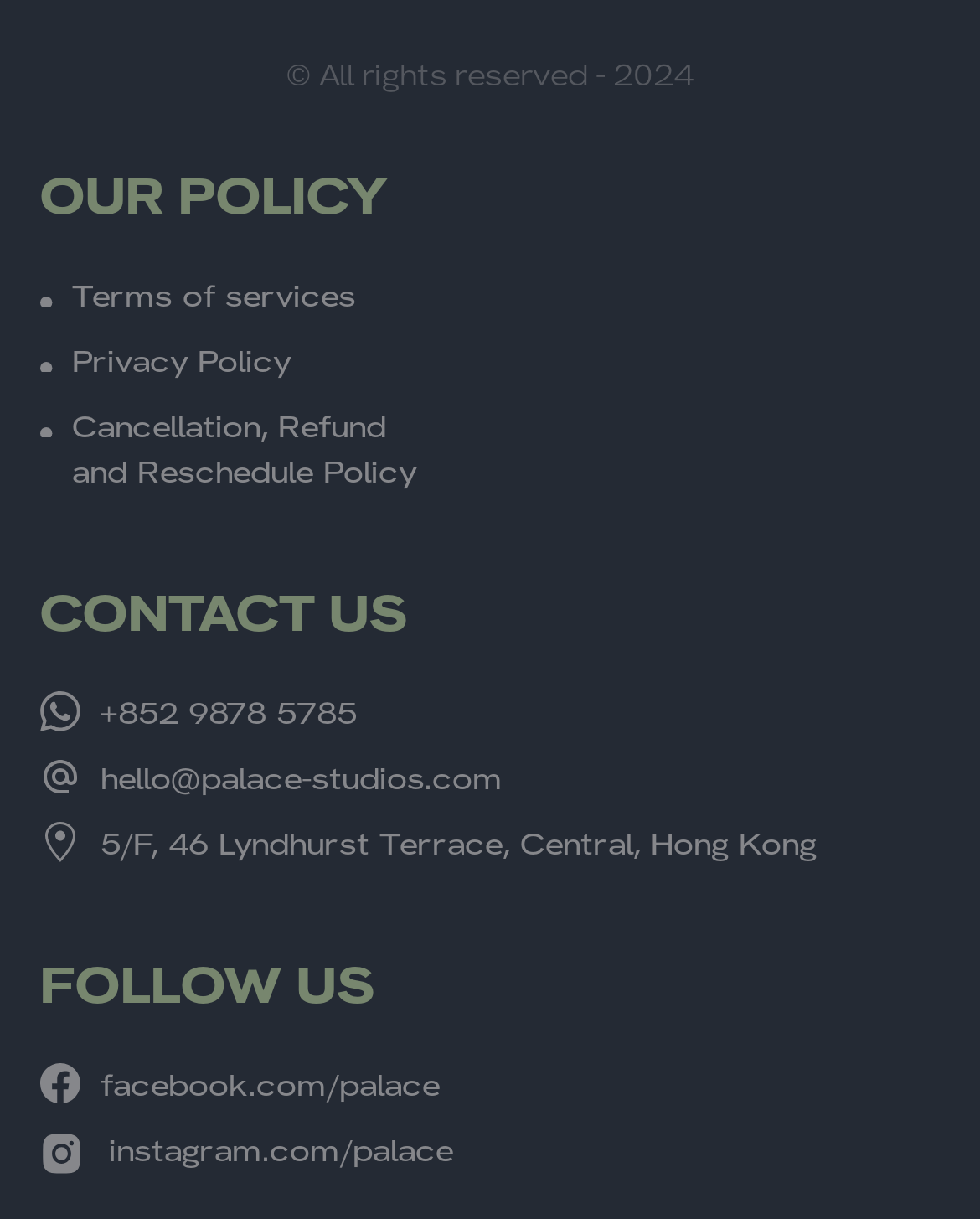What is the year of copyright?
Please provide a single word or phrase as your answer based on the screenshot.

2024